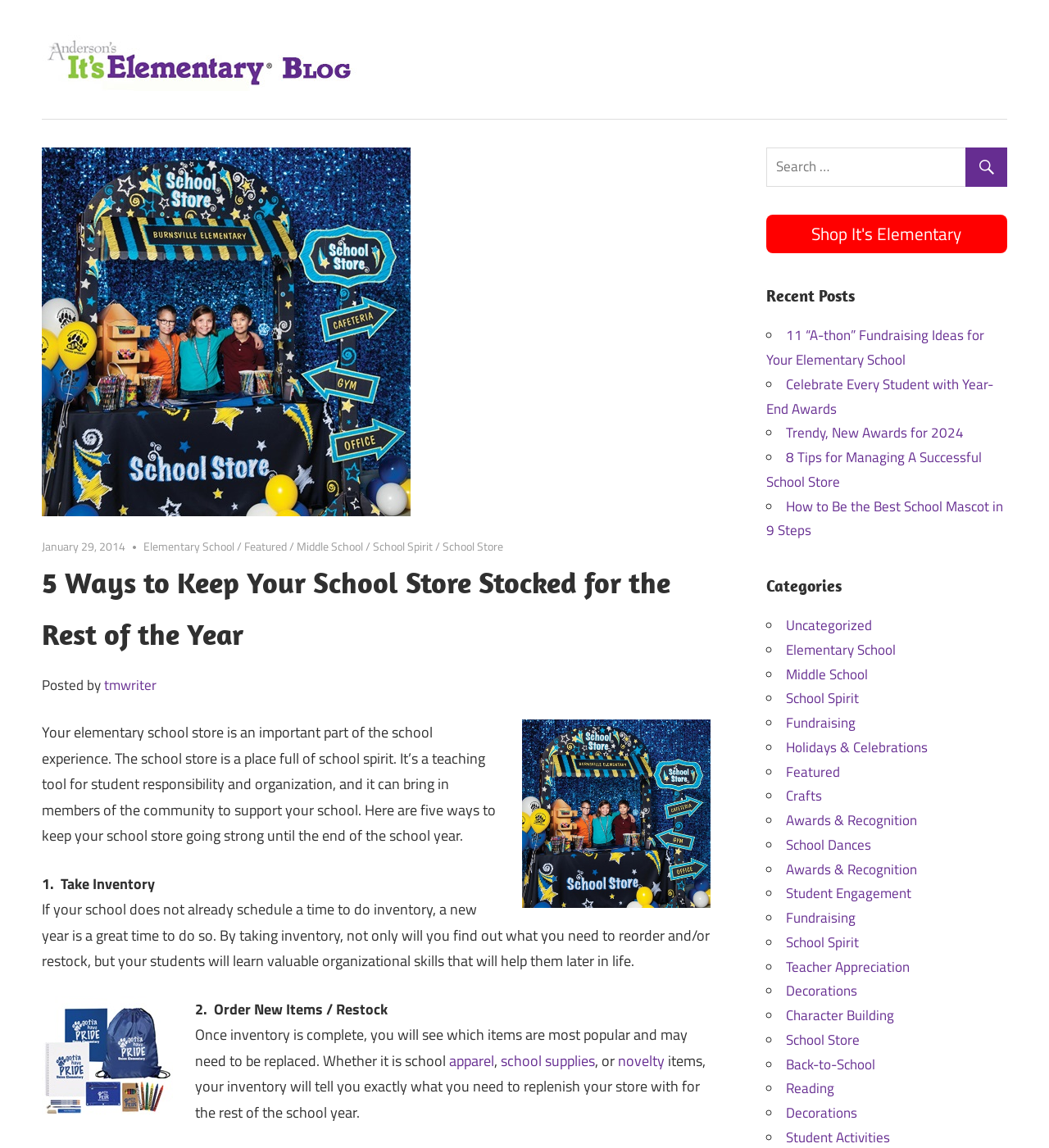Kindly provide the bounding box coordinates of the section you need to click on to fulfill the given instruction: "Visit the Harp-L list archive".

None